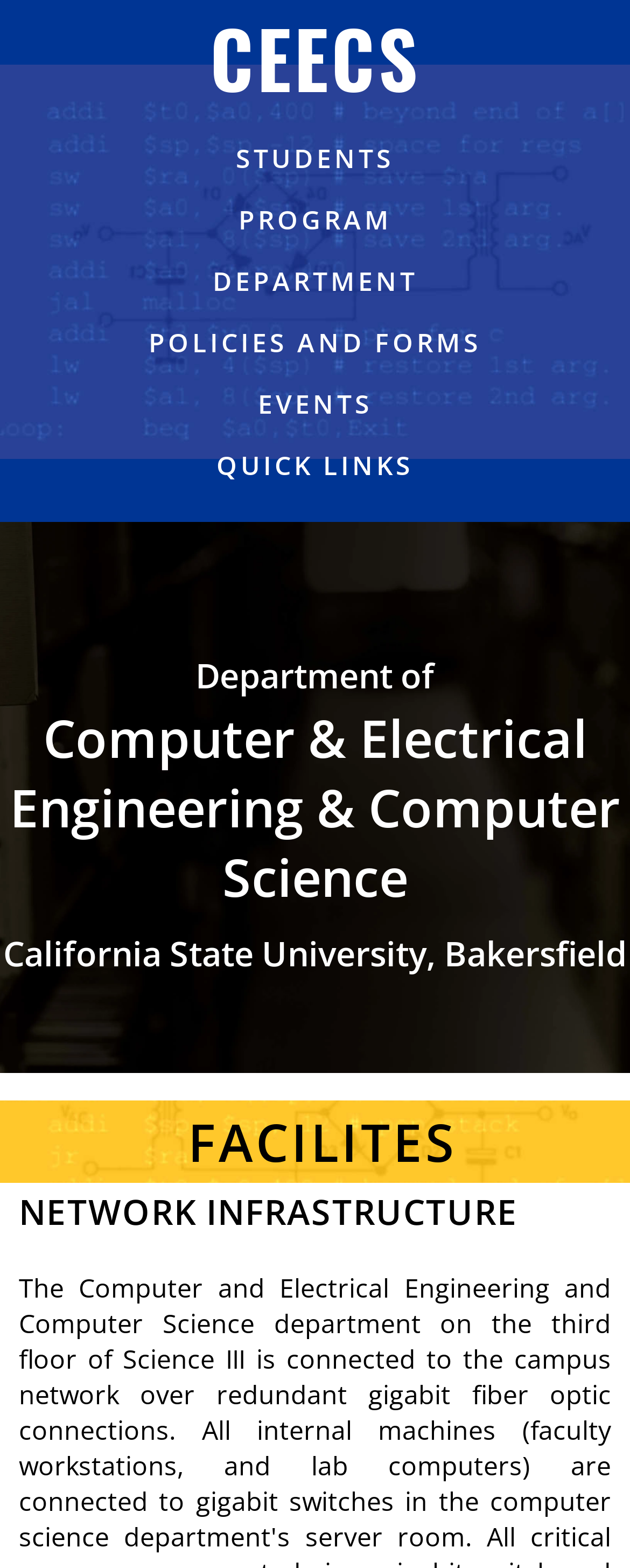Provide a single word or phrase to answer the given question: 
What is the second heading on the webpage?

FACILITES